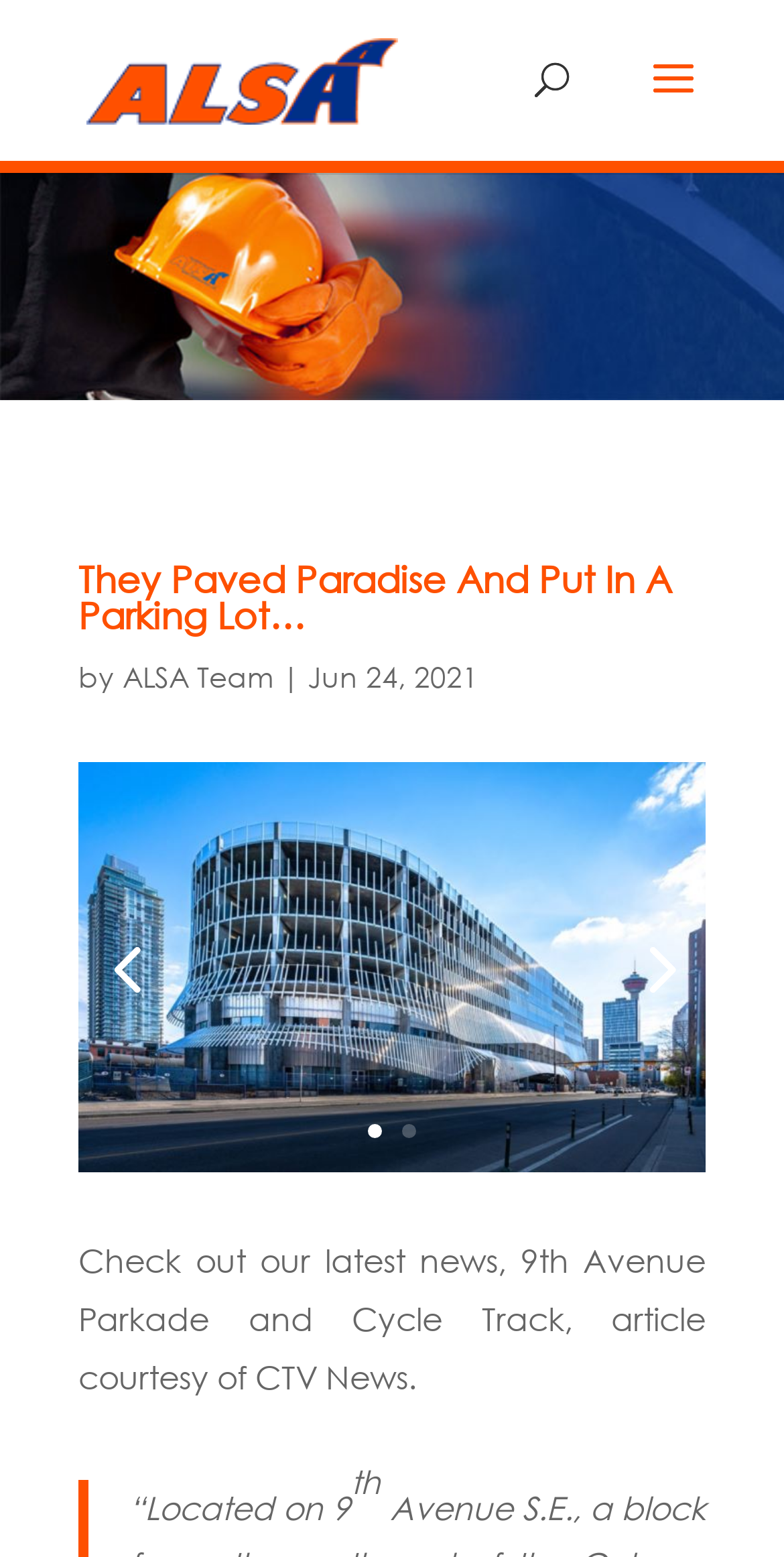Identify the bounding box of the HTML element described here: "title="9th Ave Parkade"". Provide the coordinates as four float numbers between 0 and 1: [left, top, right, bottom].

[0.1, 0.742, 0.9, 0.764]